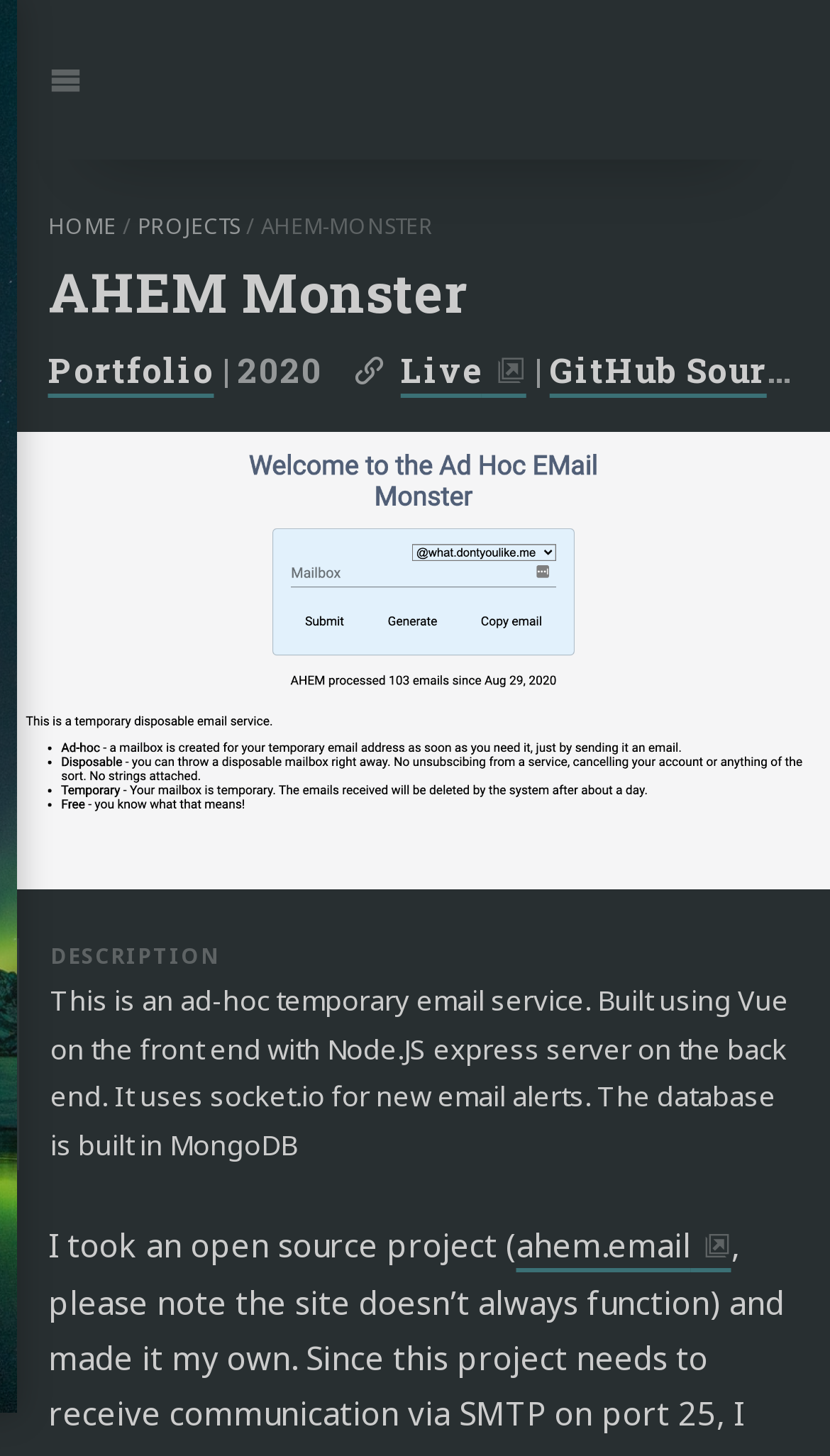What is the database built with?
Please provide a single word or phrase in response based on the screenshot.

MongoDB